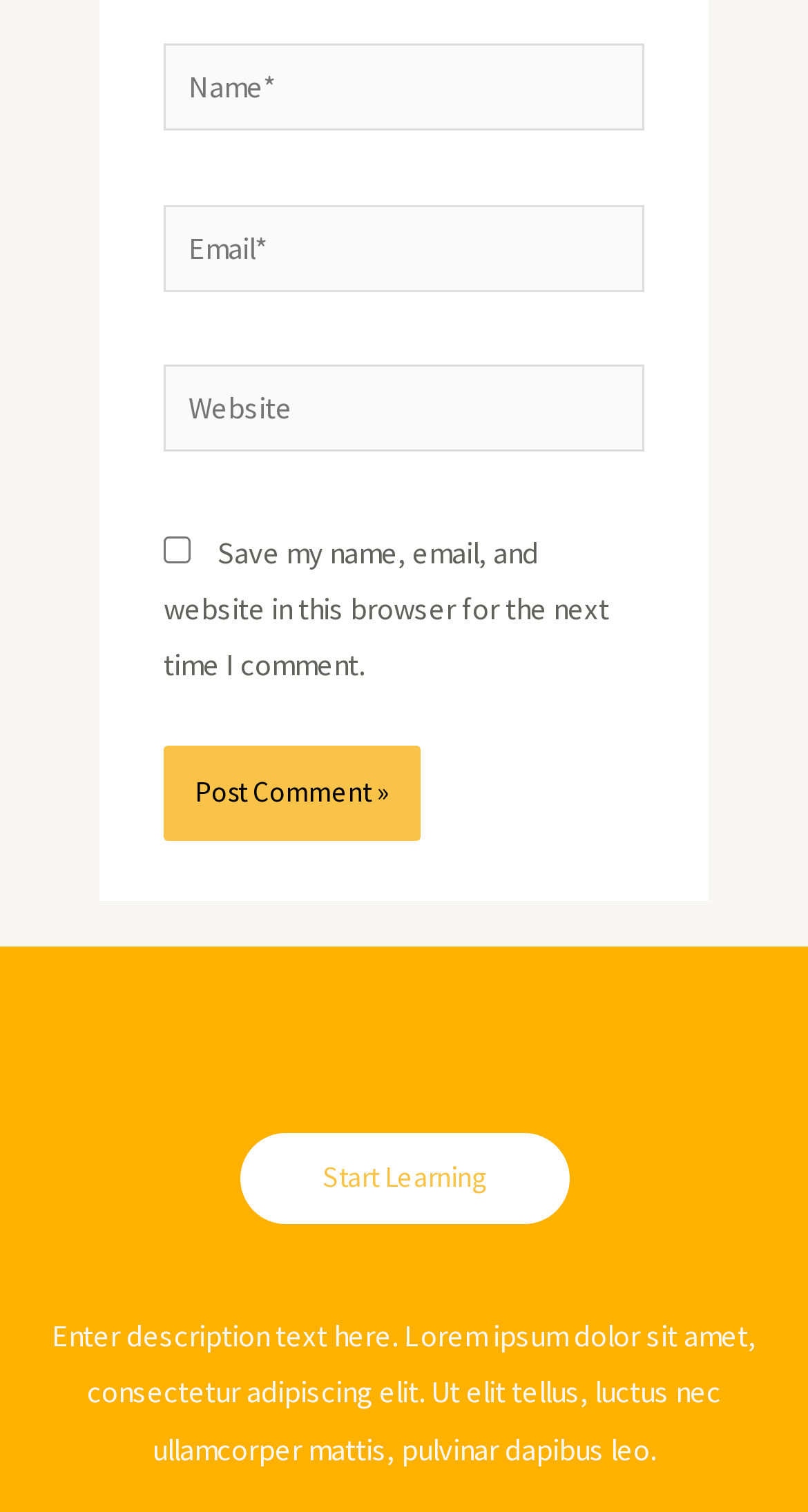What is the topic of the description text?
Please respond to the question with a detailed and well-explained answer.

The description text is a placeholder text commonly used in web design, known as 'Lorem ipsum'. It is not a specific topic, but rather a filler text used to demonstrate the layout and formatting of the webpage.